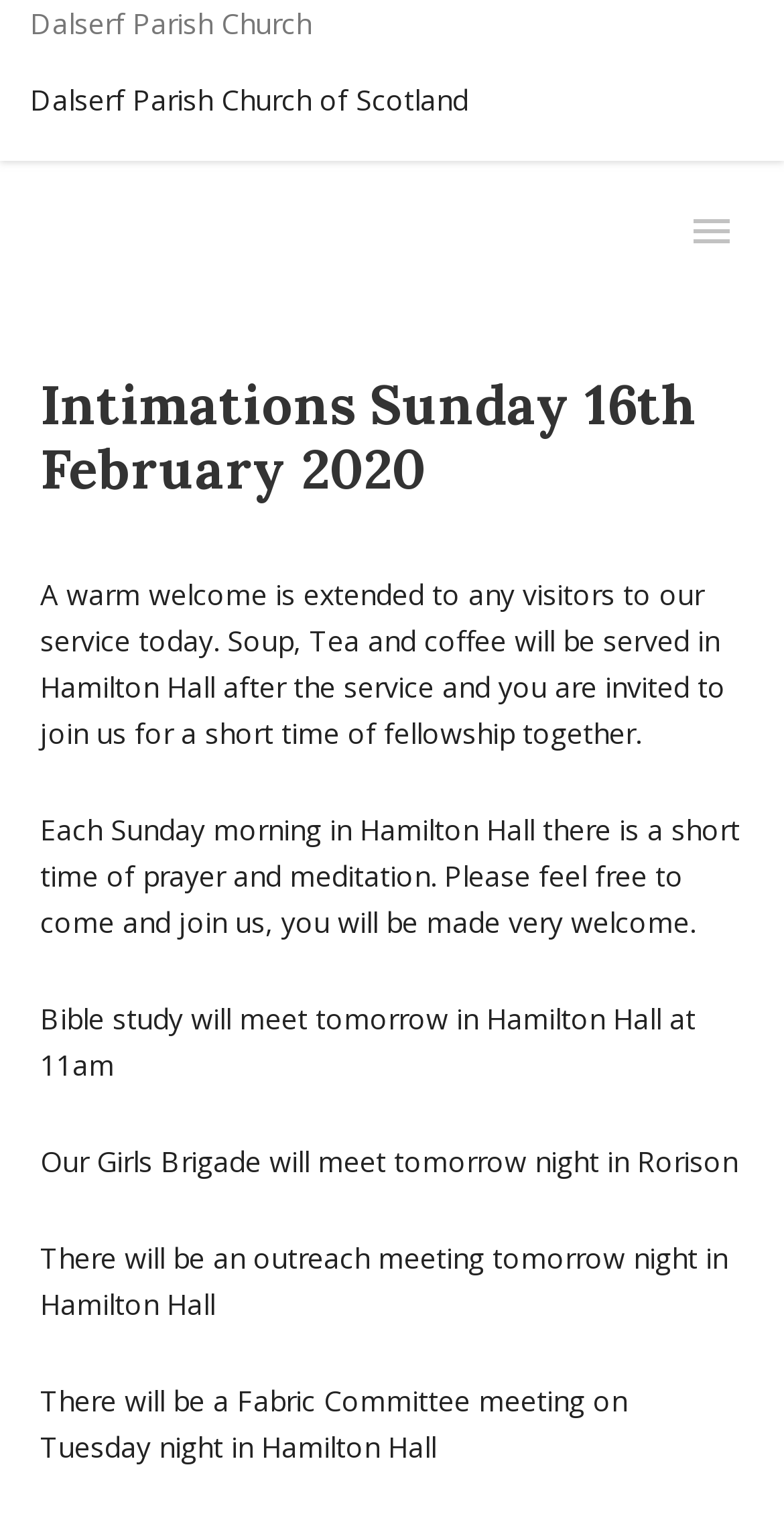Predict the bounding box coordinates of the UI element that matches this description: "Intimations Sunday 16th February 2020". The coordinates should be in the format [left, top, right, bottom] with each value between 0 and 1.

[0.051, 0.244, 0.89, 0.331]